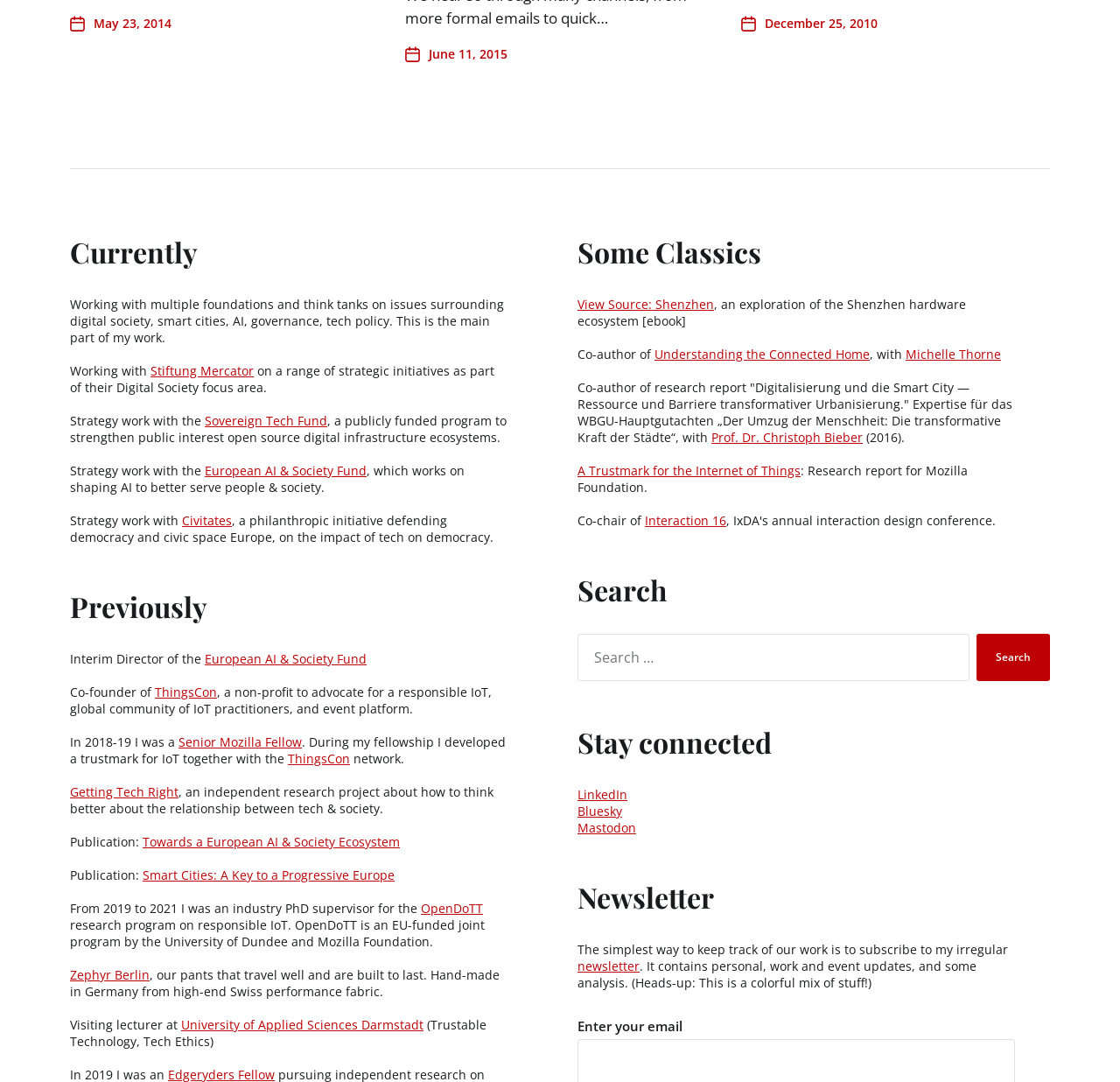Provide the bounding box coordinates for the area that should be clicked to complete the instruction: "Visit the LinkedIn profile".

[0.516, 0.727, 0.56, 0.742]